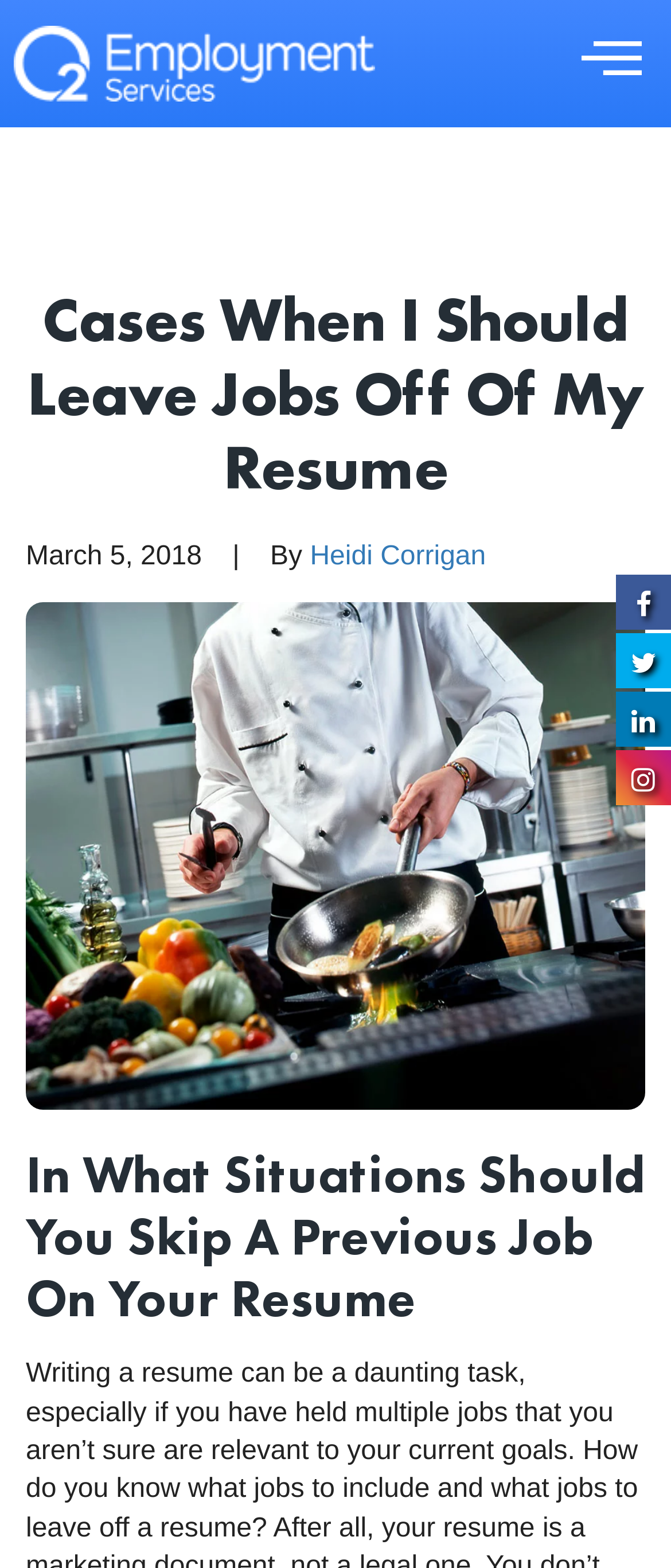Given the element description, predict the bounding box coordinates in the format (top-left x, top-left y, bottom-right x, bottom-right y). Make sure all values are between 0 and 1. Here is the element description: parent_node: EMPLOYERS aria-label="hamburger-icon"

[0.867, 0.016, 0.962, 0.058]